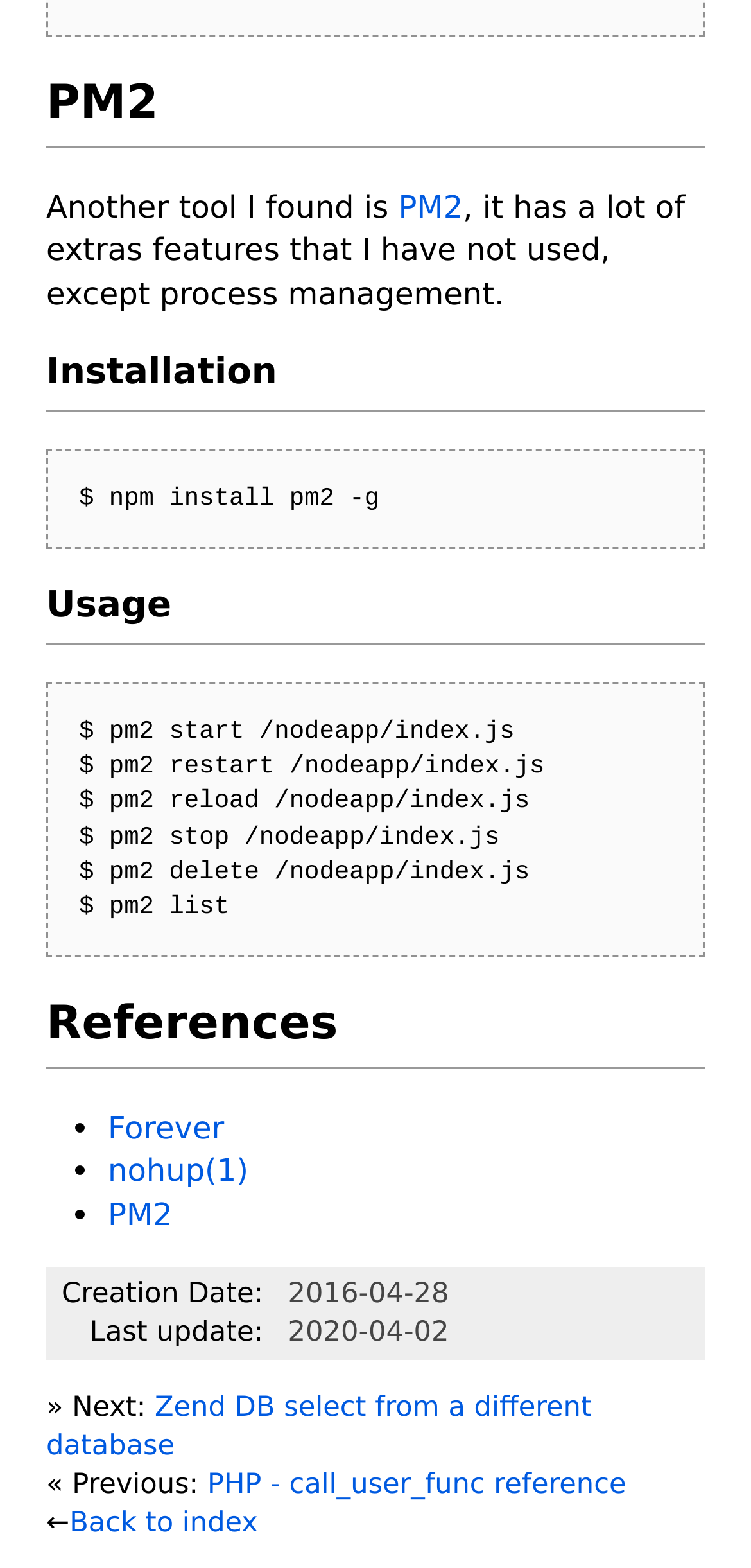Respond to the question below with a concise word or phrase:
How do you install PM2?

npm install pm2 -g